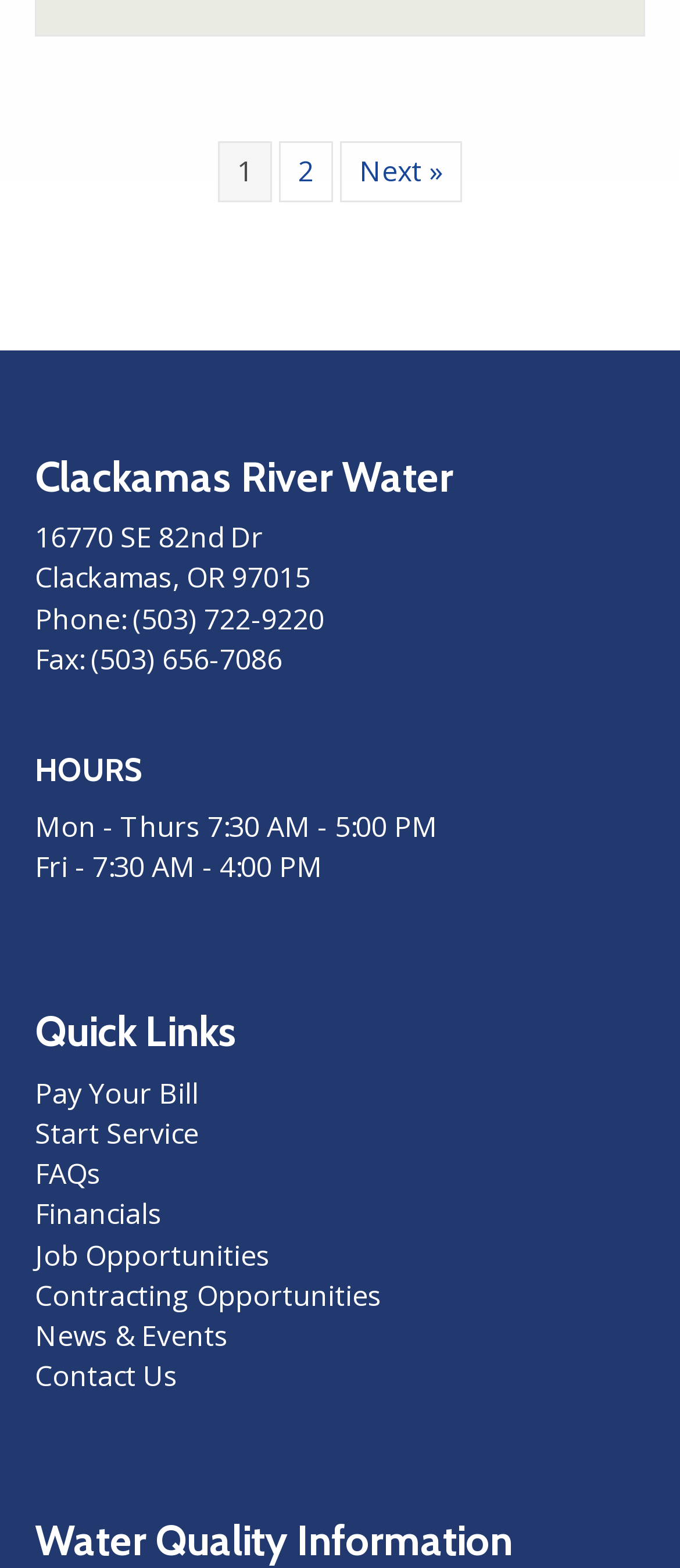What is the address of Clackamas River Water?
Provide a detailed answer to the question using information from the image.

I found the address by looking at the link element that says '16770 SE 82nd Dr Clackamas, OR 97015' which is located above the phone number and fax number of Clackamas River Water.